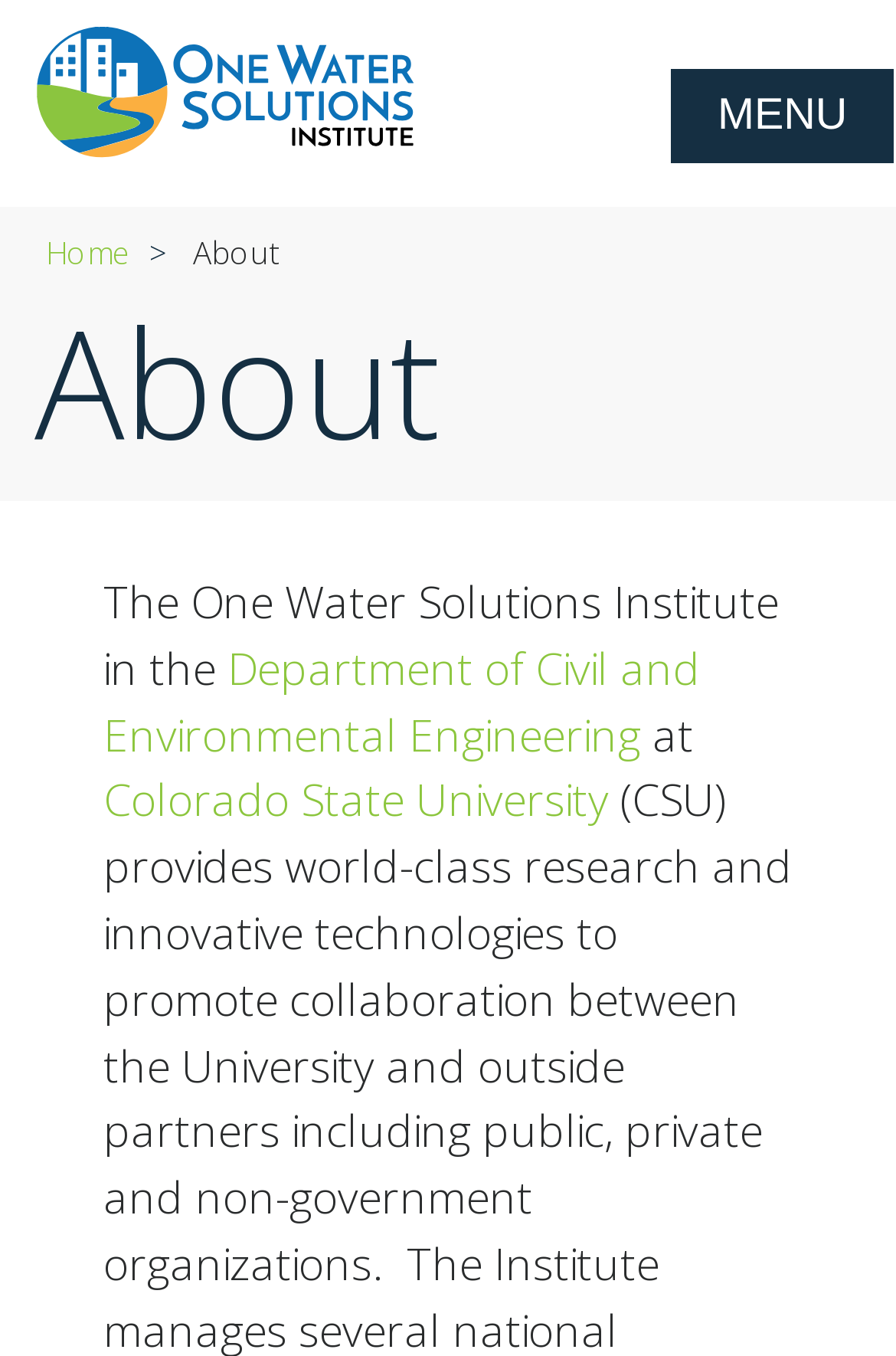Find and provide the bounding box coordinates for the UI element described with: "alt="OWSI"".

[0.038, 0.041, 0.461, 0.087]